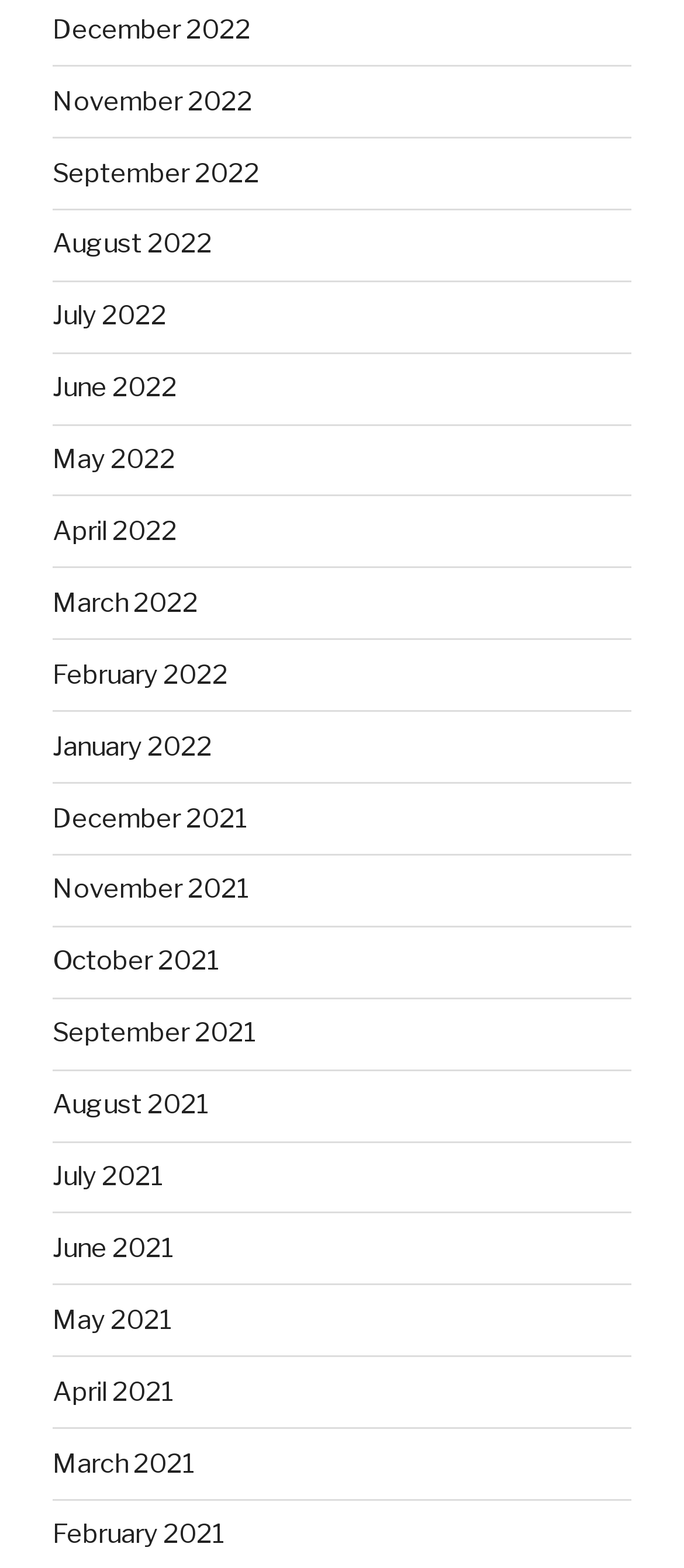Please examine the image and answer the question with a detailed explanation:
How many years are represented in the list?

I analyzed the text of the link elements and found that they represent two years: 2021 and 2022.